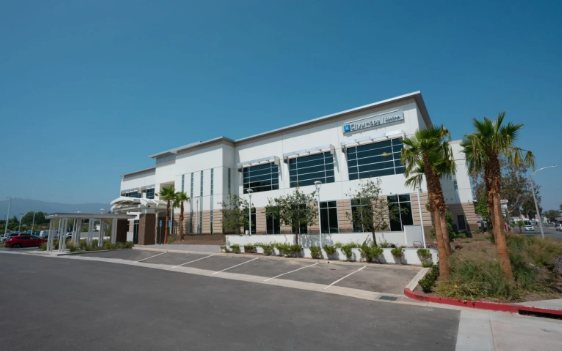Illustrate the image with a detailed caption.

The image showcases a modern commercial building characterized by its sleek architectural design and prominent glass features. The façade includes large windows that reflect the surrounding environment, enhancing the building's openness and contemporary feel. Flanking the structure are several palm trees, contributing to a tropical aesthetic and providing natural greenery against the white and gray tones of the building. 

In the foreground, a paved parking area is visible, featuring neatly arranged parking spaces that suggest a well-planned layout. A covered entryway leads to the building, indicating a welcoming entrance for visitors. The entire scene is set against a clear blue sky, adding to the overall impression of a bright and inviting atmosphere. This building likely serves a commercial purpose, possibly housing offices or service-based businesses.